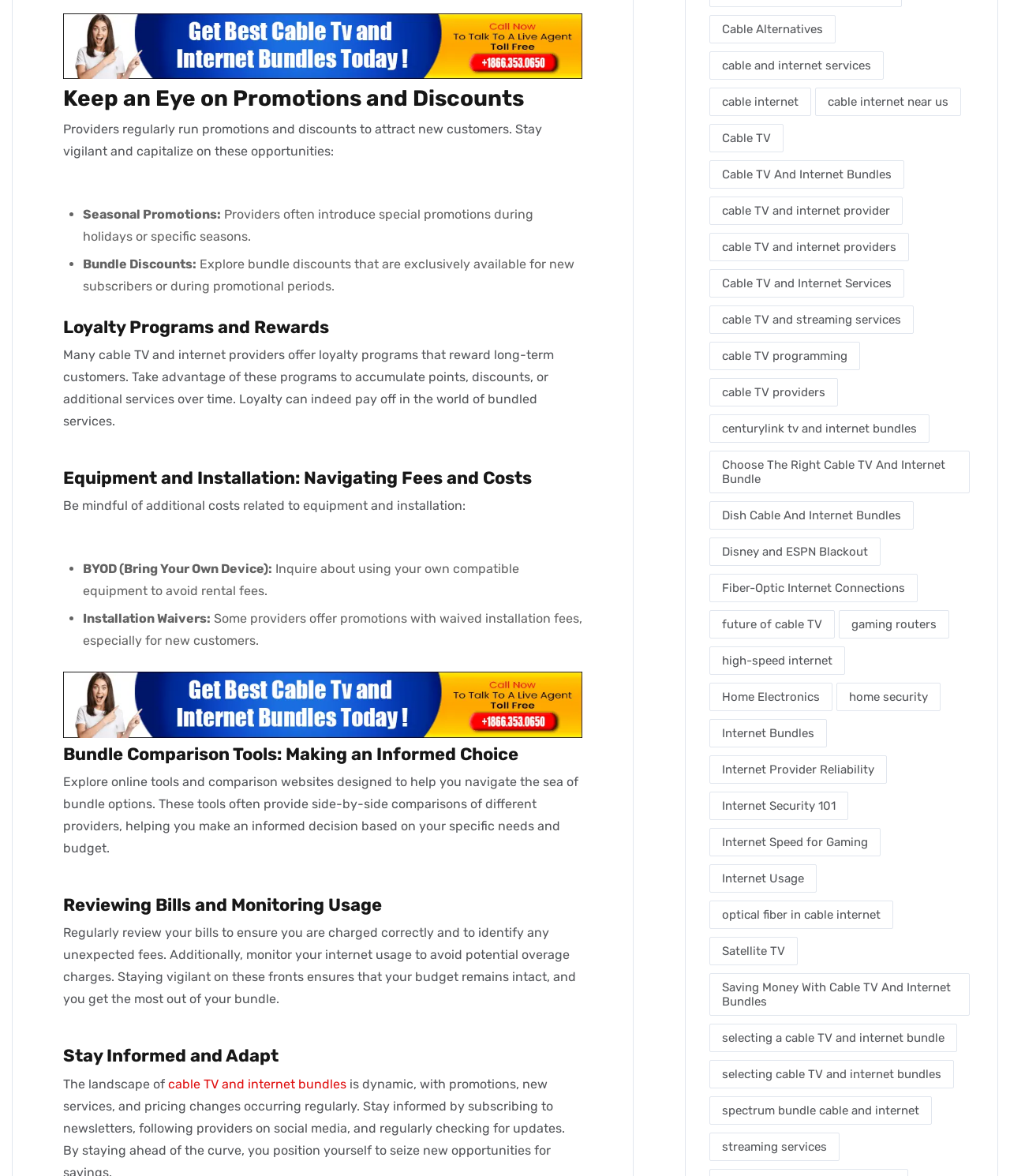What is the purpose of loyalty programs?
Based on the image, answer the question with as much detail as possible.

According to the section 'Loyalty Programs and Rewards', many cable TV and internet providers offer loyalty programs that reward long-term customers, allowing them to accumulate points, discounts, or additional services over time.